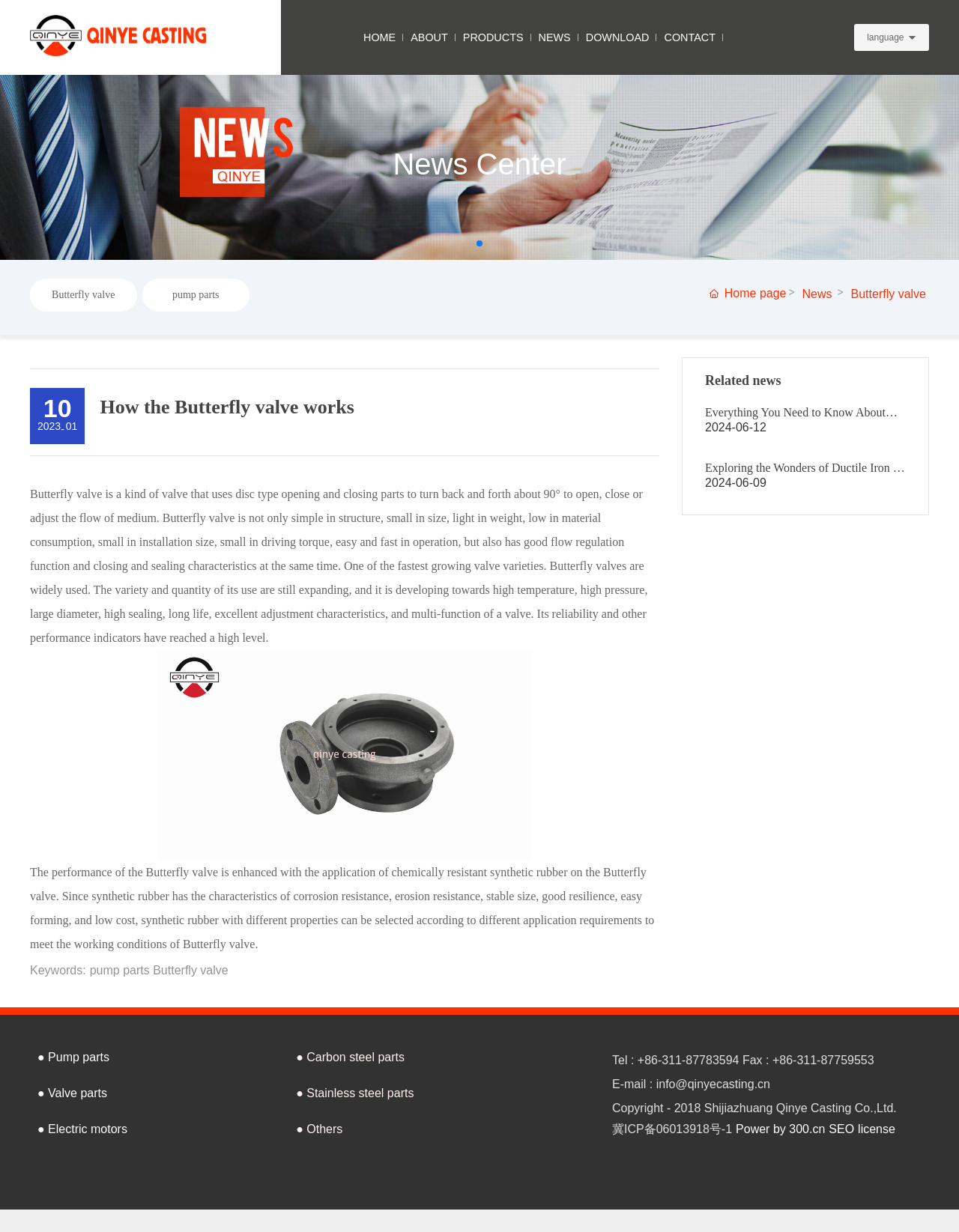Specify the bounding box coordinates of the area that needs to be clicked to achieve the following instruction: "Read about pump parts".

[0.18, 0.234, 0.229, 0.244]